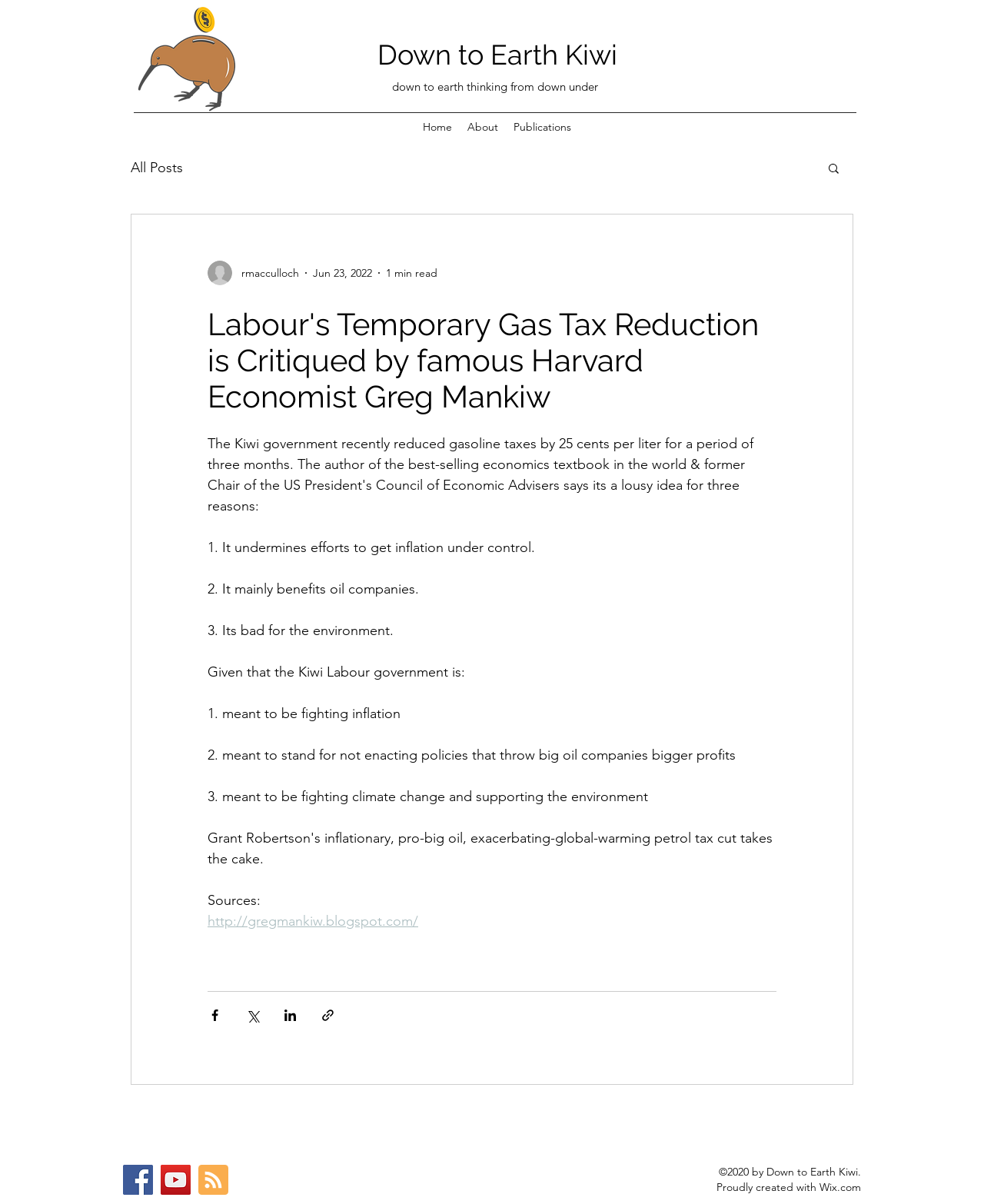Who is the author of the article?
We need a detailed and exhaustive answer to the question. Please elaborate.

The author of the article is identified by the generic element 'rmacculloch' which is located below the writer's picture.